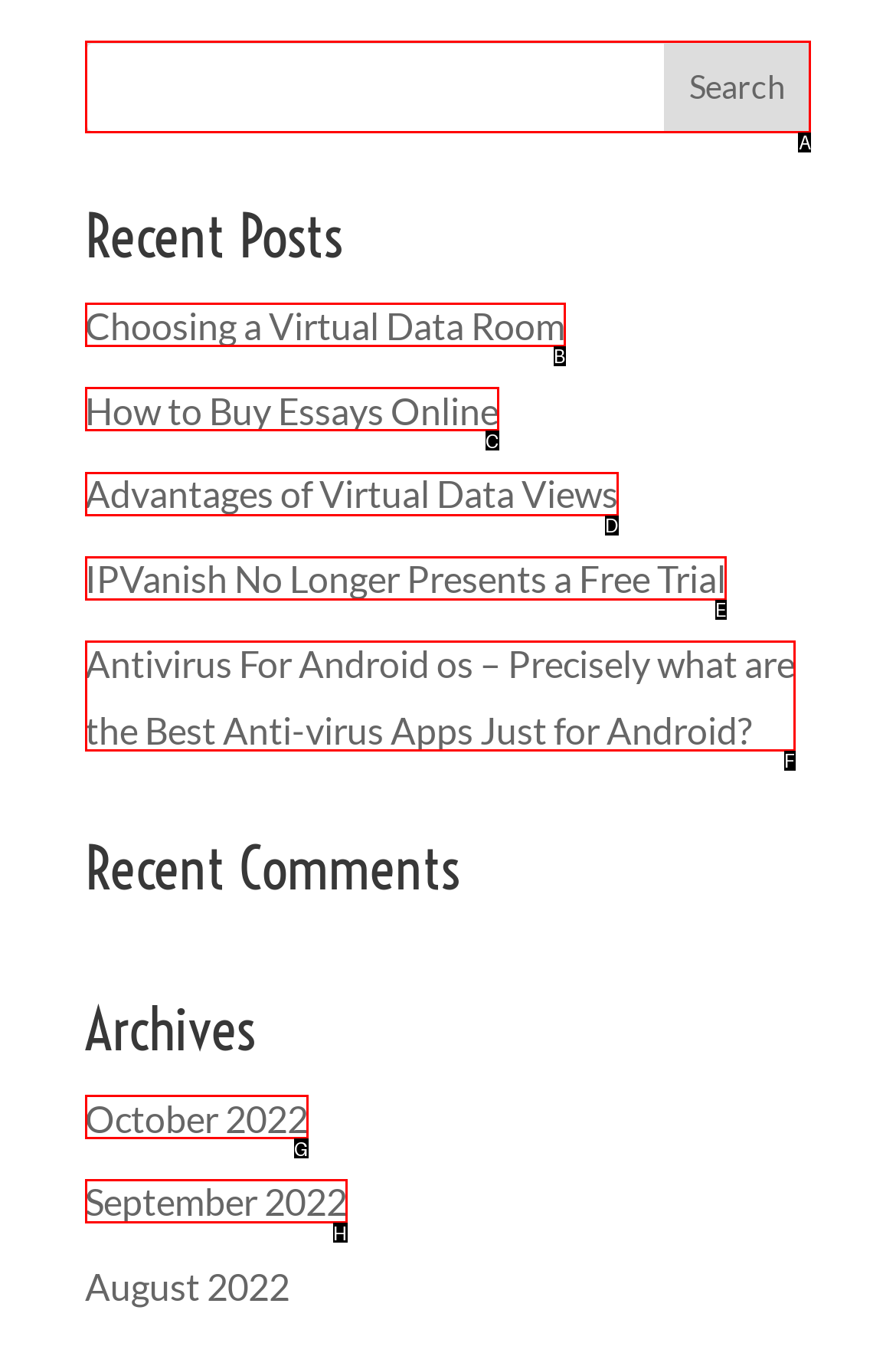Choose the letter of the option you need to click to search for something. Answer with the letter only.

A